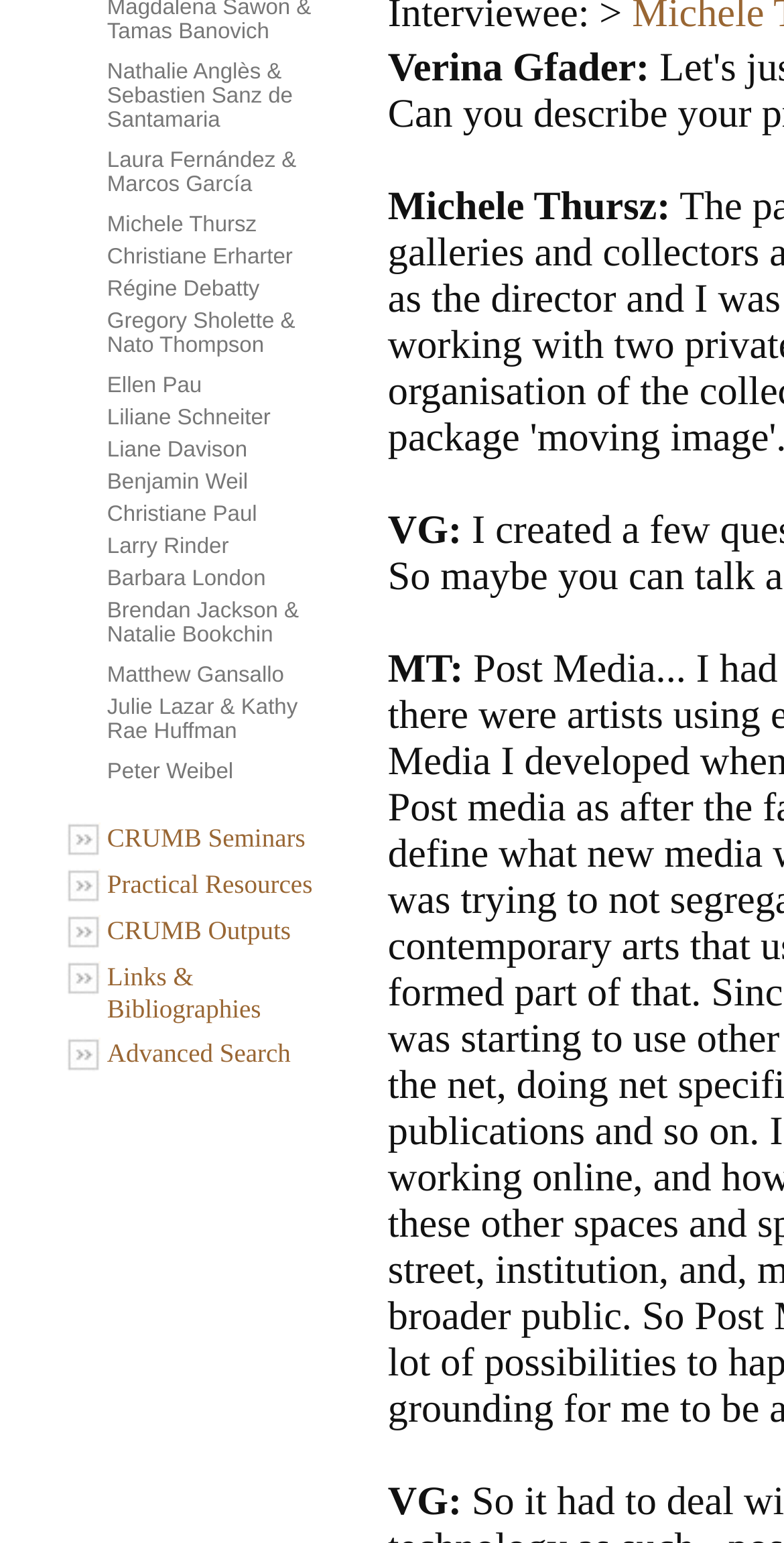Find the bounding box of the UI element described as: "Brendan Jackson & Natalie Bookchin". The bounding box coordinates should be given as four float values between 0 and 1, i.e., [left, top, right, bottom].

[0.137, 0.388, 0.381, 0.42]